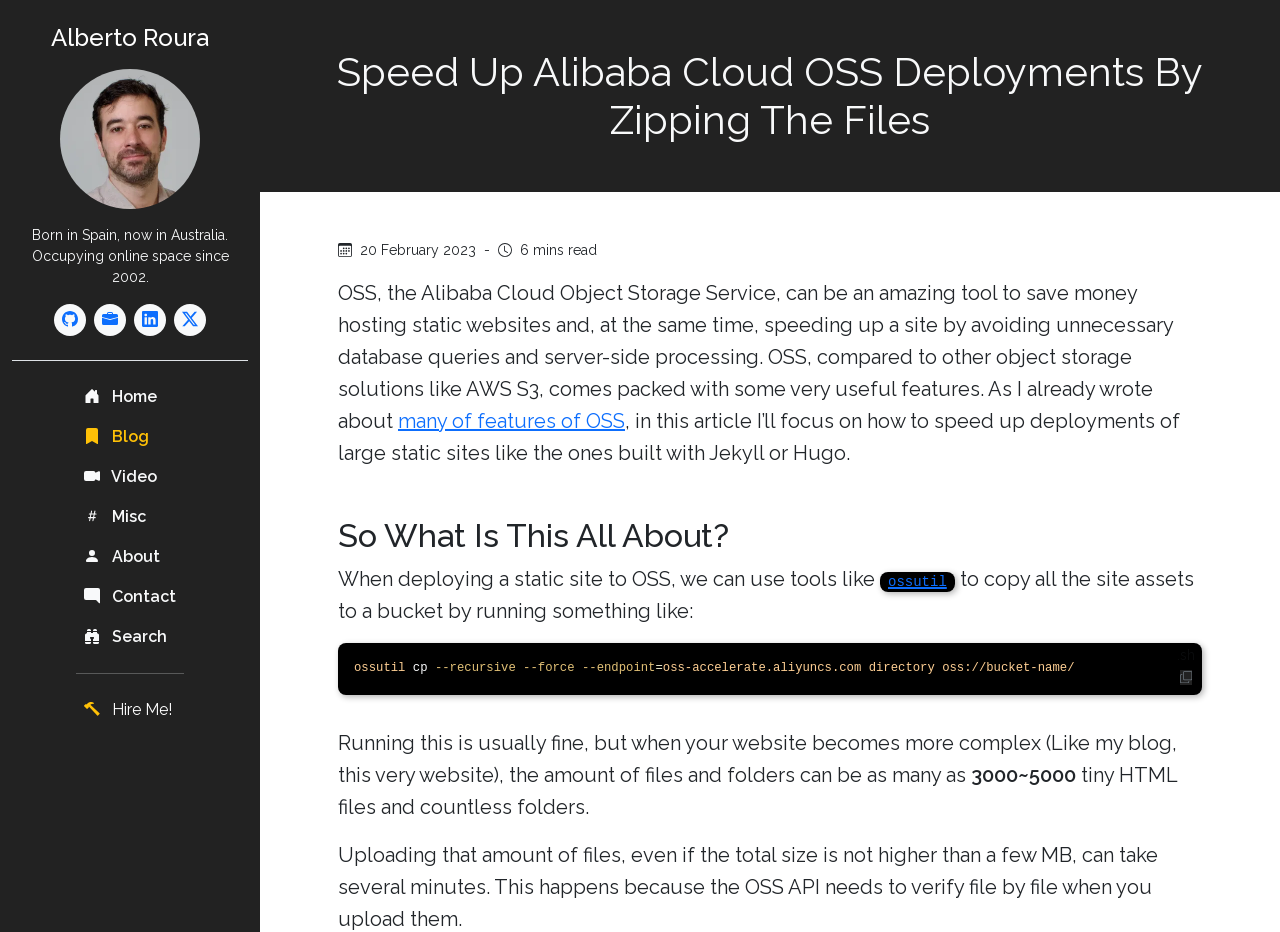What tool is used to copy site assets to a bucket?
Using the image, respond with a single word or phrase.

ossutil